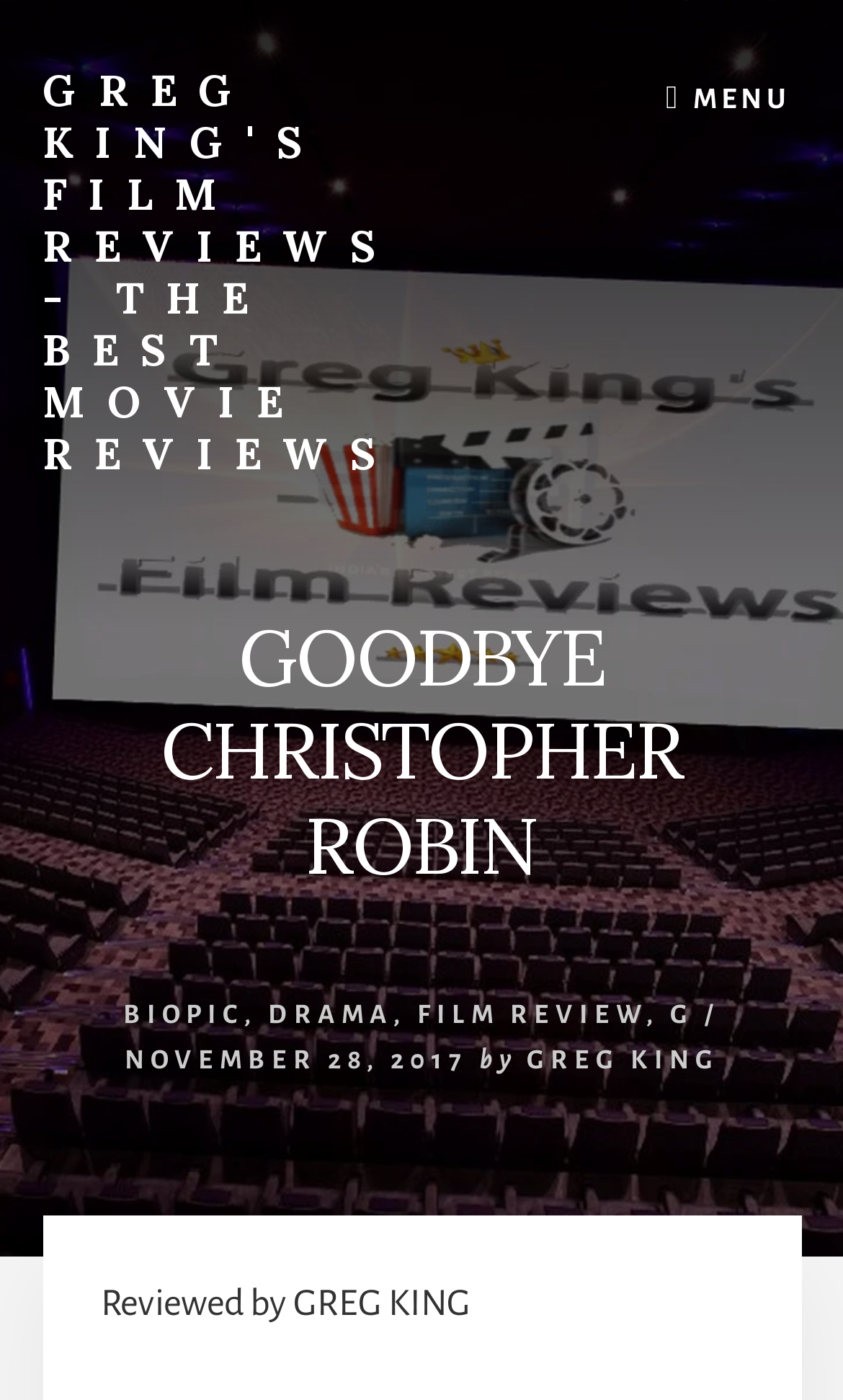Provide your answer in a single word or phrase: 
Who is the author of the film review?

GREG KING